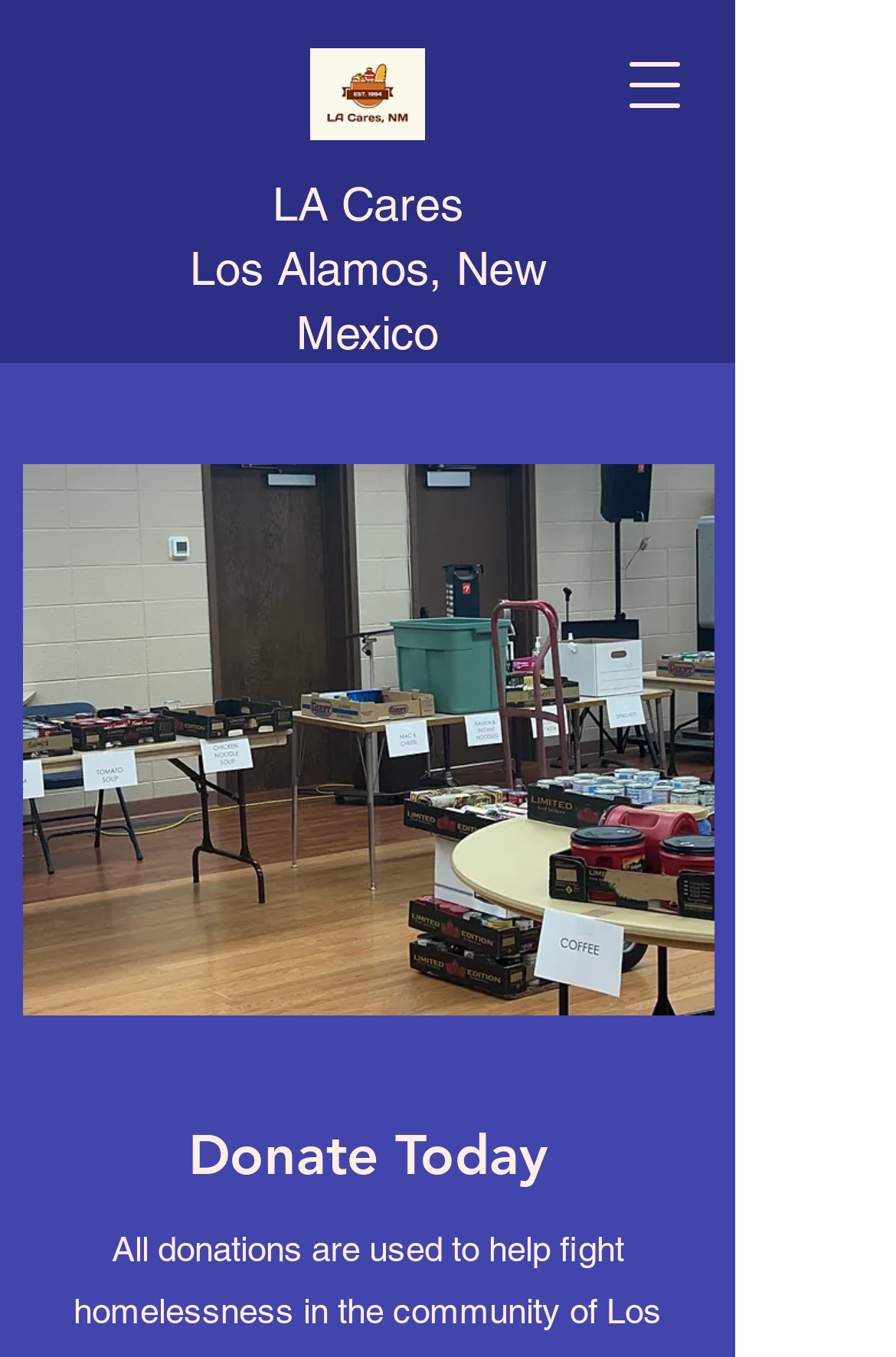What is the main heading text?
Using the image, provide a concise answer in one word or a short phrase.

Donate Today